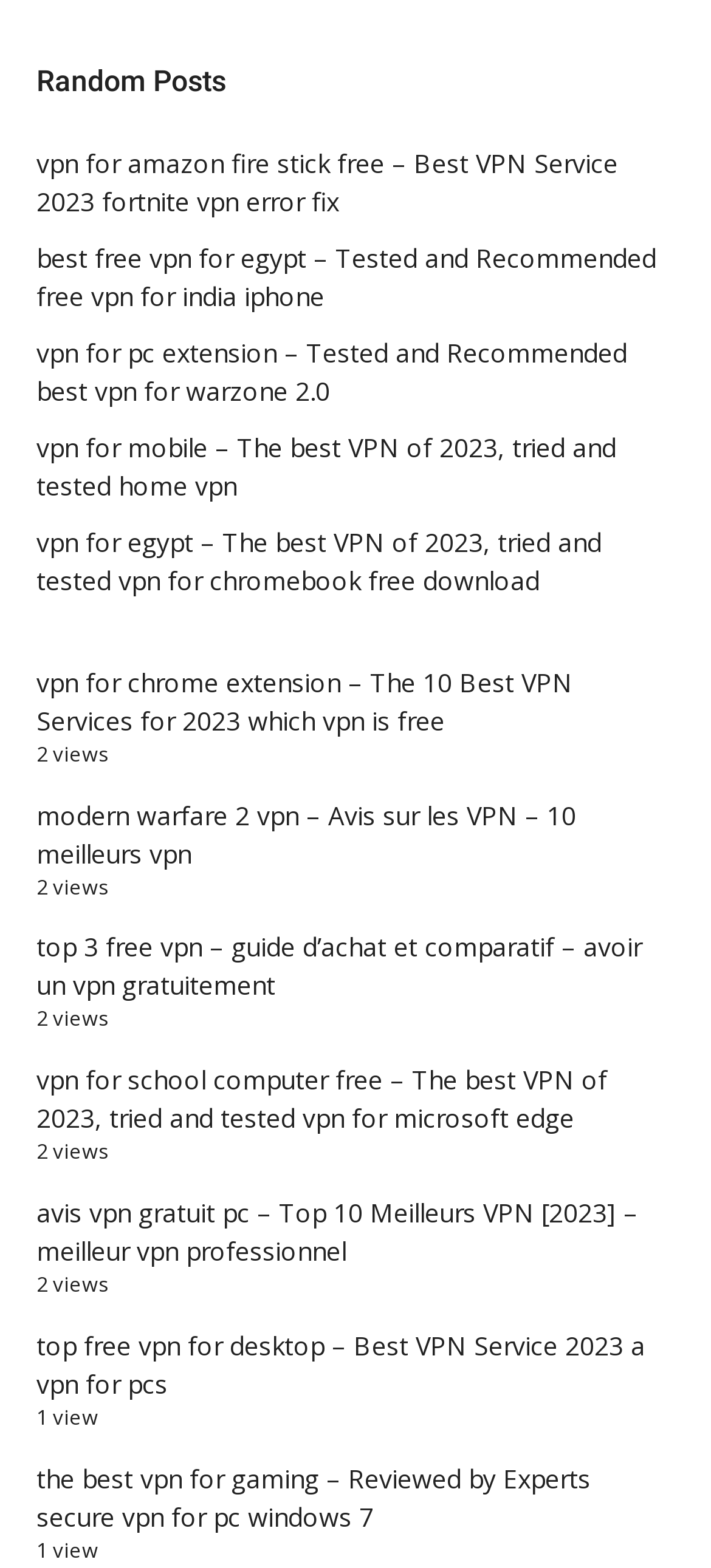Provide the bounding box coordinates of the section that needs to be clicked to accomplish the following instruction: "Check 'the best vpn for gaming – Reviewed by Experts secure vpn for pc windows 7'."

[0.051, 0.931, 0.831, 0.978]